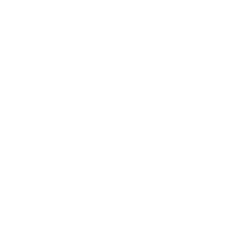Provide a one-word or brief phrase answer to the question:
What is the price of the shampoo?

R 1,680.00